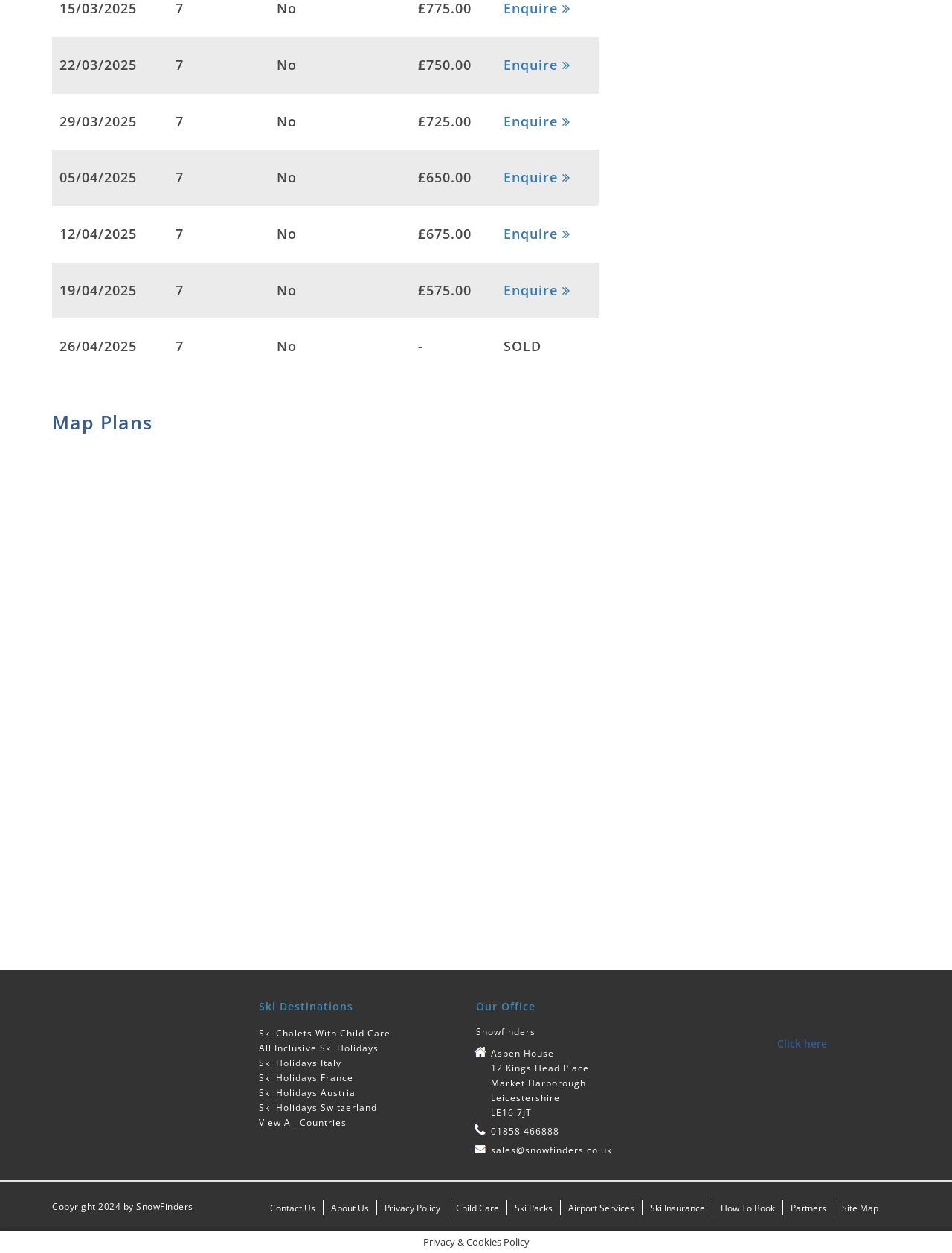Identify the bounding box coordinates of the section to be clicked to complete the task described by the following instruction: "Click Snowfinders footer logo". The coordinates should be four float numbers between 0 and 1, formatted as [left, top, right, bottom].

[0.043, 0.791, 0.136, 0.847]